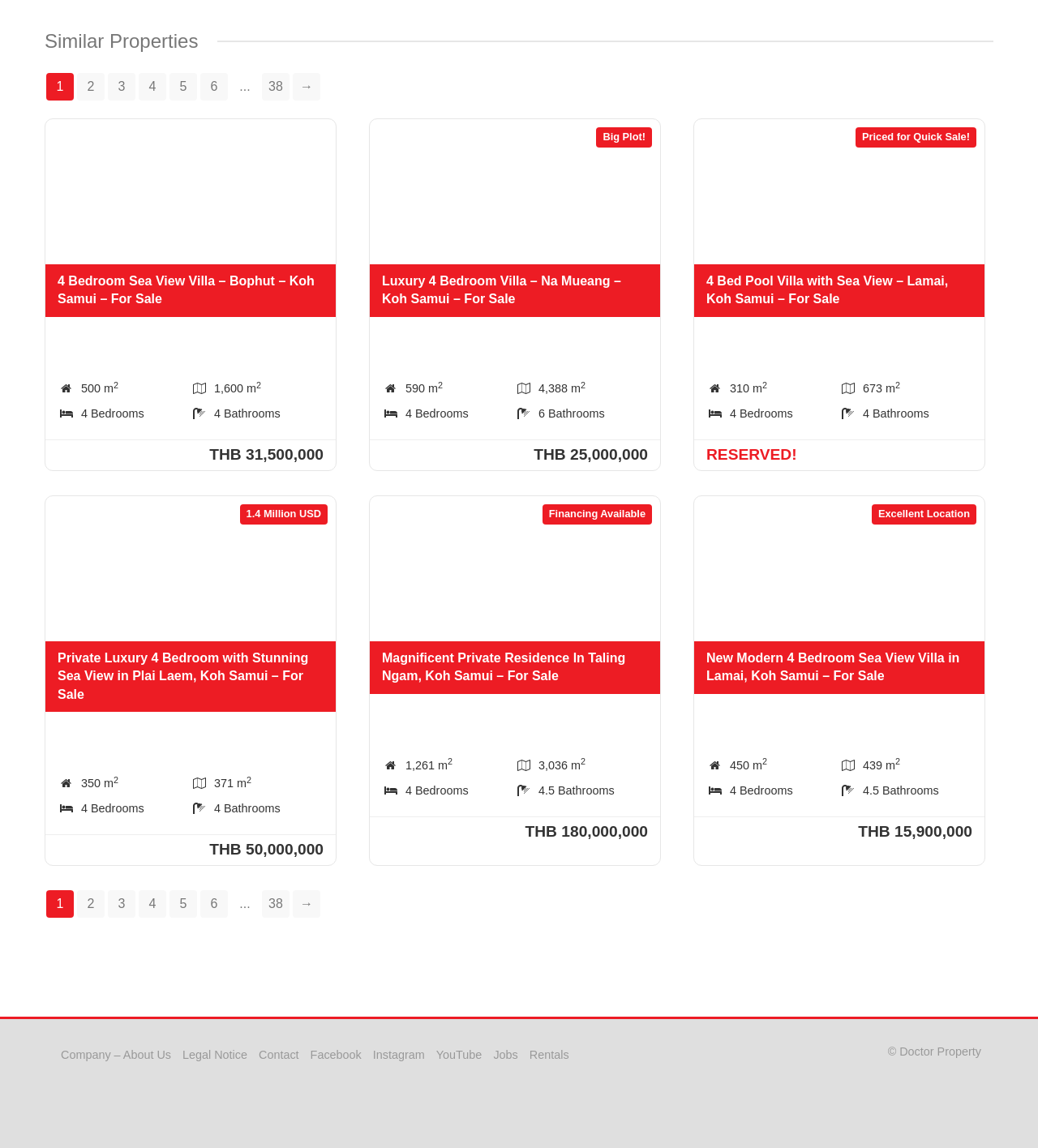Kindly determine the bounding box coordinates for the clickable area to achieve the given instruction: "View 4 Bedroom Sea View Villa details".

[0.055, 0.239, 0.303, 0.266]